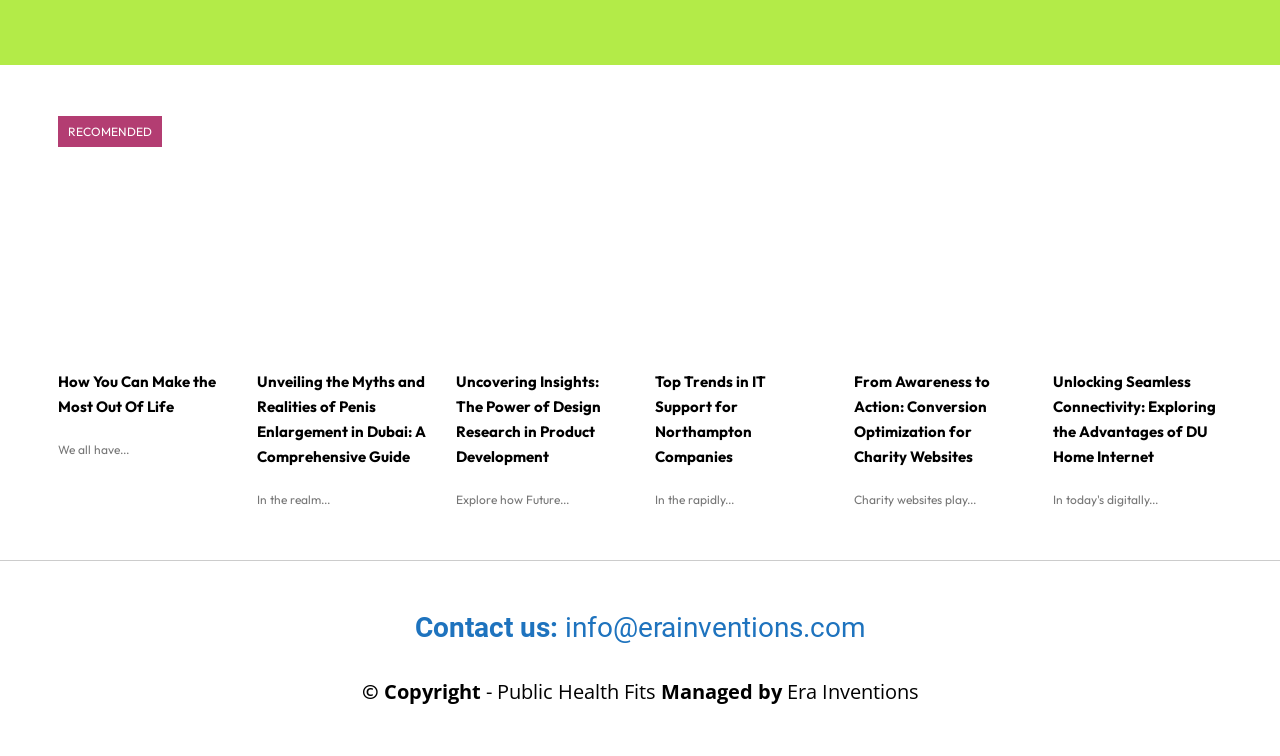Determine the bounding box coordinates for the area that should be clicked to carry out the following instruction: "Contact us through 'info@erainventions.com'".

[0.324, 0.807, 0.676, 0.855]